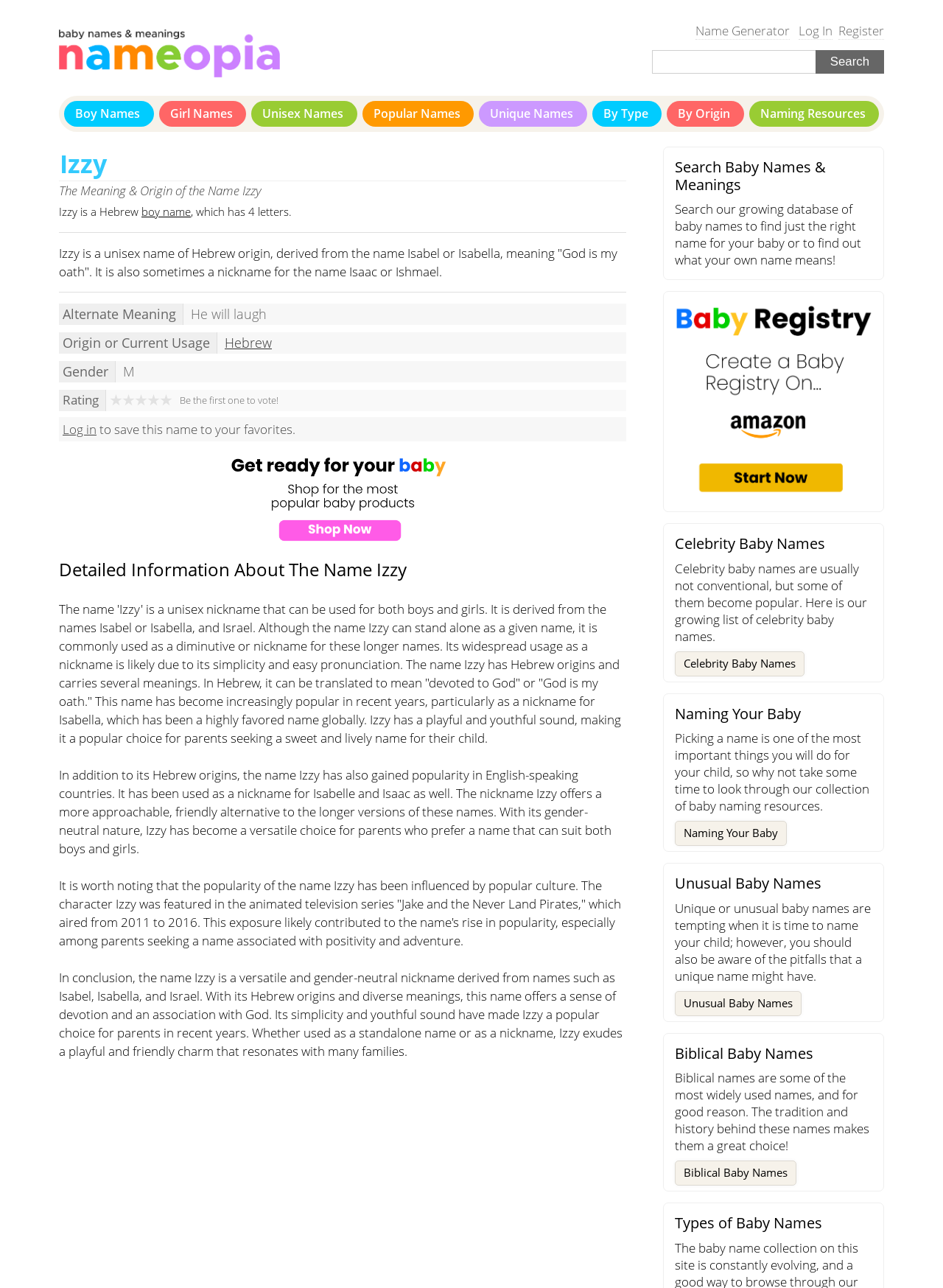Please specify the bounding box coordinates in the format (top-left x, top-left y, bottom-right x, bottom-right y), with values ranging from 0 to 1. Identify the bounding box for the UI component described as follows: Register

[0.889, 0.017, 0.938, 0.031]